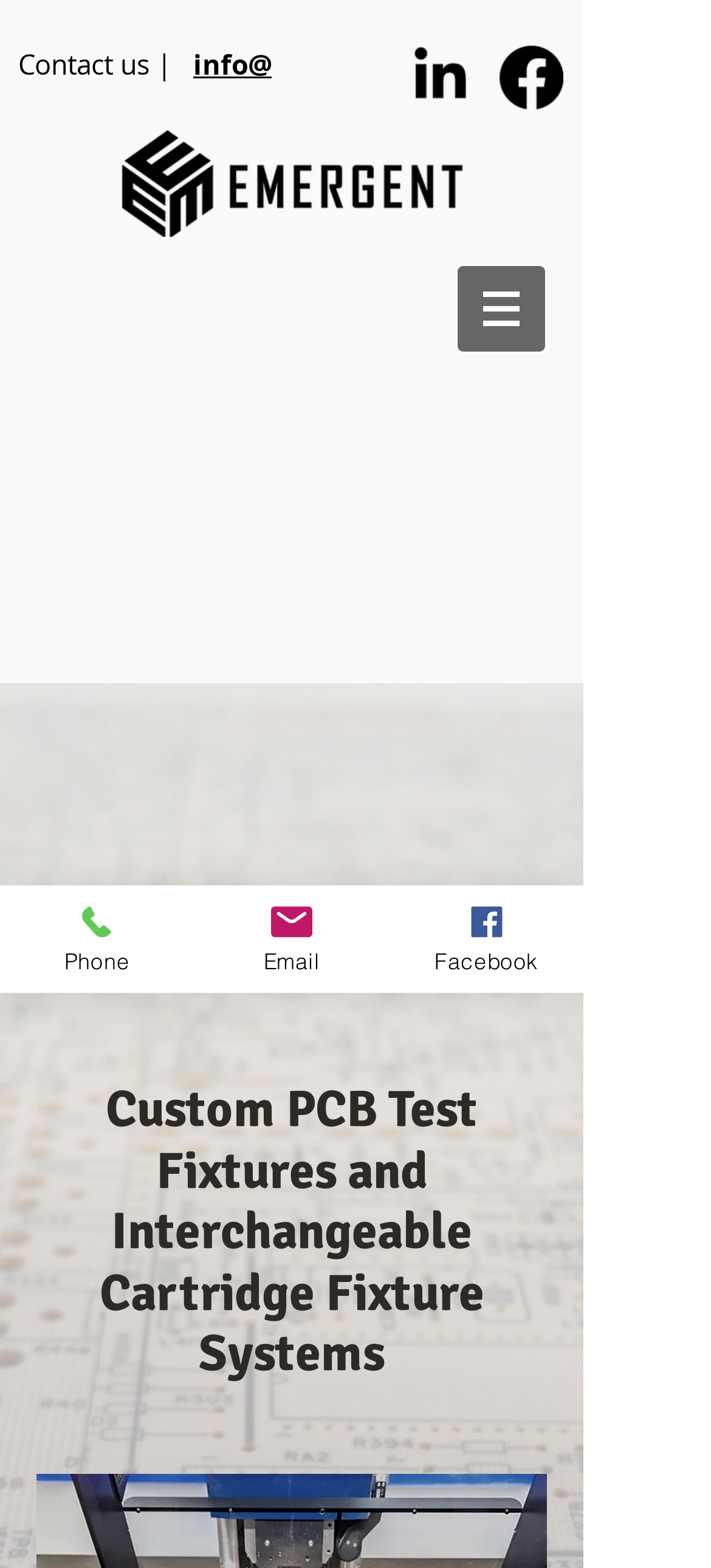Specify the bounding box coordinates of the area to click in order to follow the given instruction: "View site navigation."

[0.641, 0.168, 0.769, 0.225]